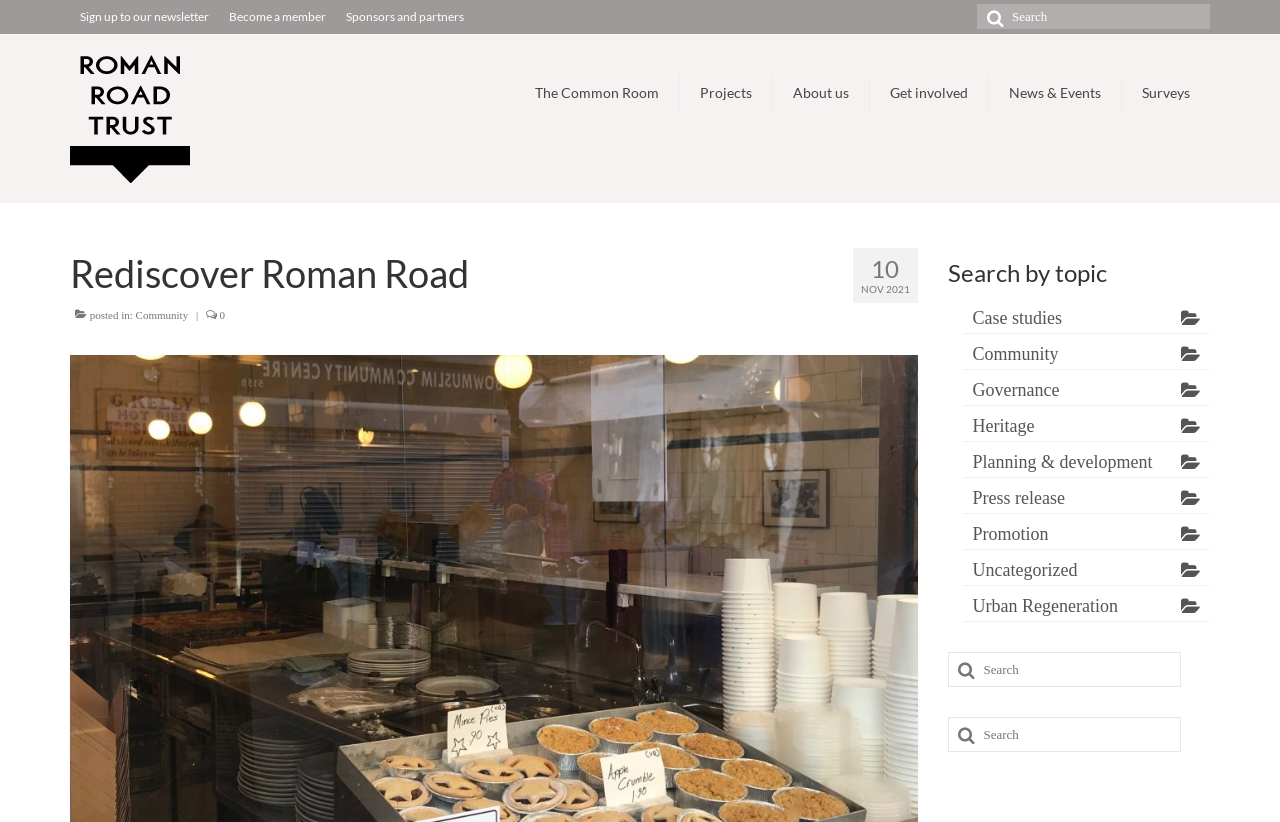Please locate and generate the primary heading on this webpage.

Rediscover Roman Road